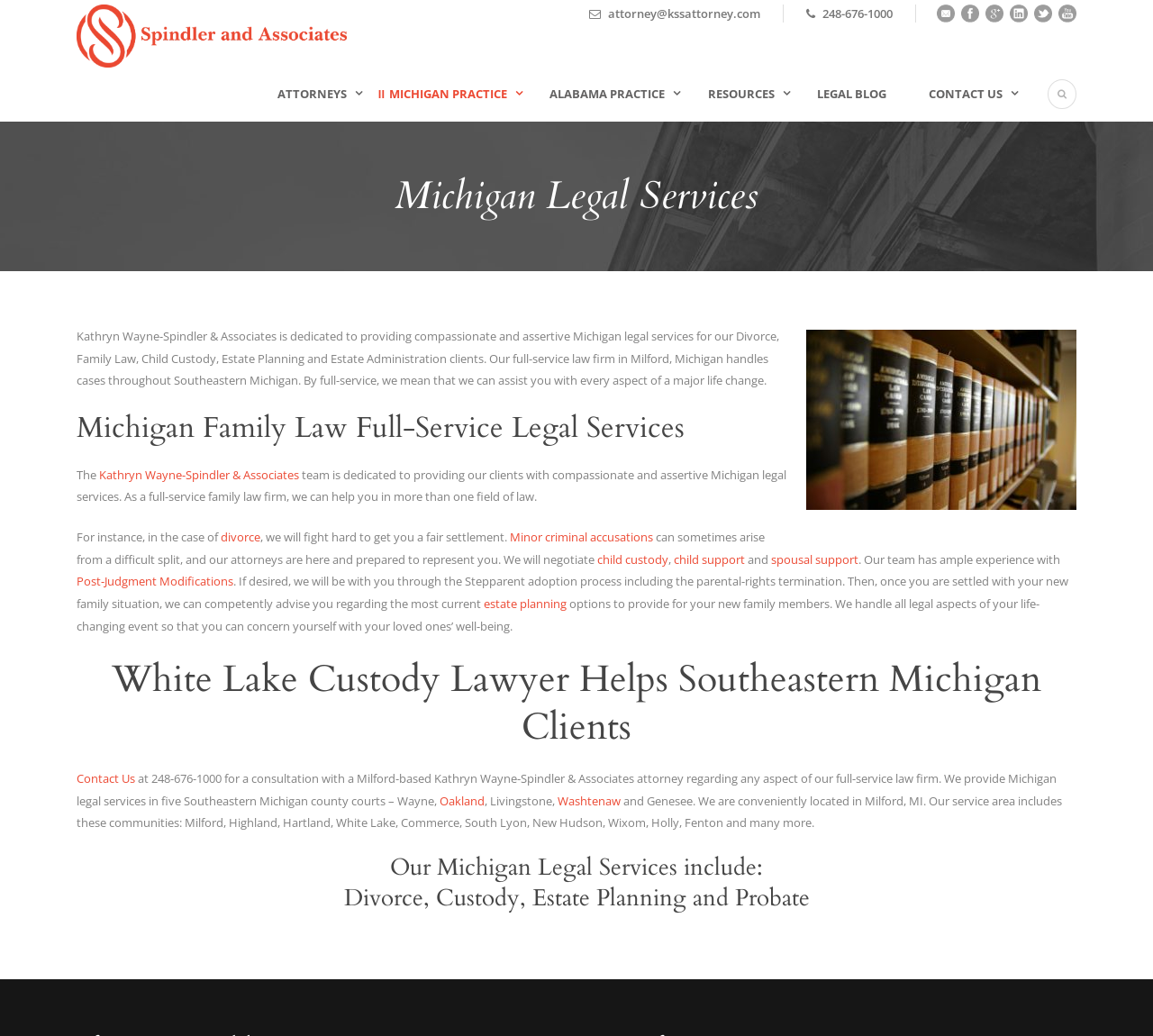What areas of law does the firm practice?
Provide a fully detailed and comprehensive answer to the question.

I found this information by reading the headings and text on the webpage, which mentions these specific areas of law as part of the firm's practice.